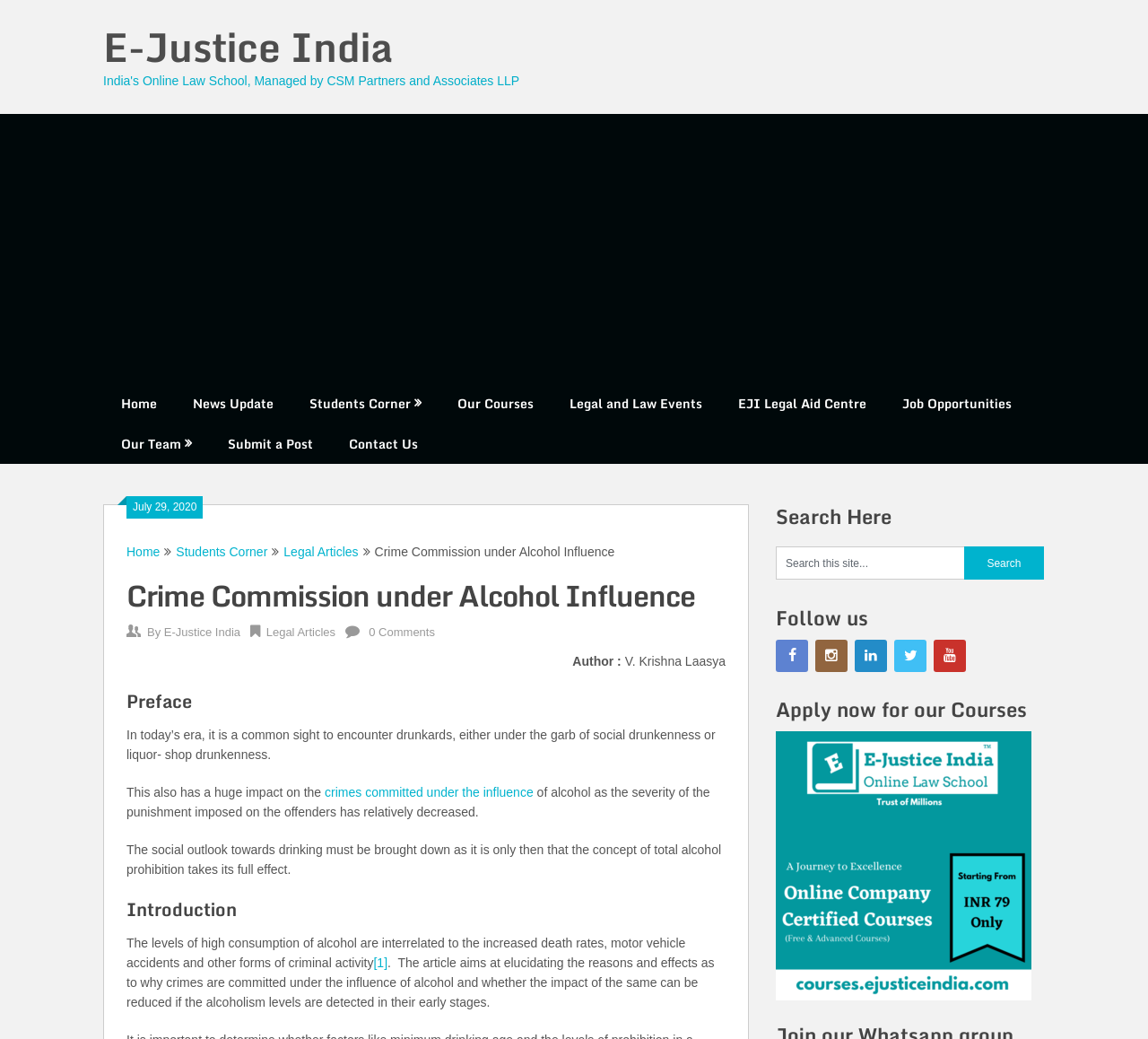Determine the coordinates of the bounding box for the clickable area needed to execute this instruction: "Search for a keyword".

[0.676, 0.526, 0.84, 0.558]